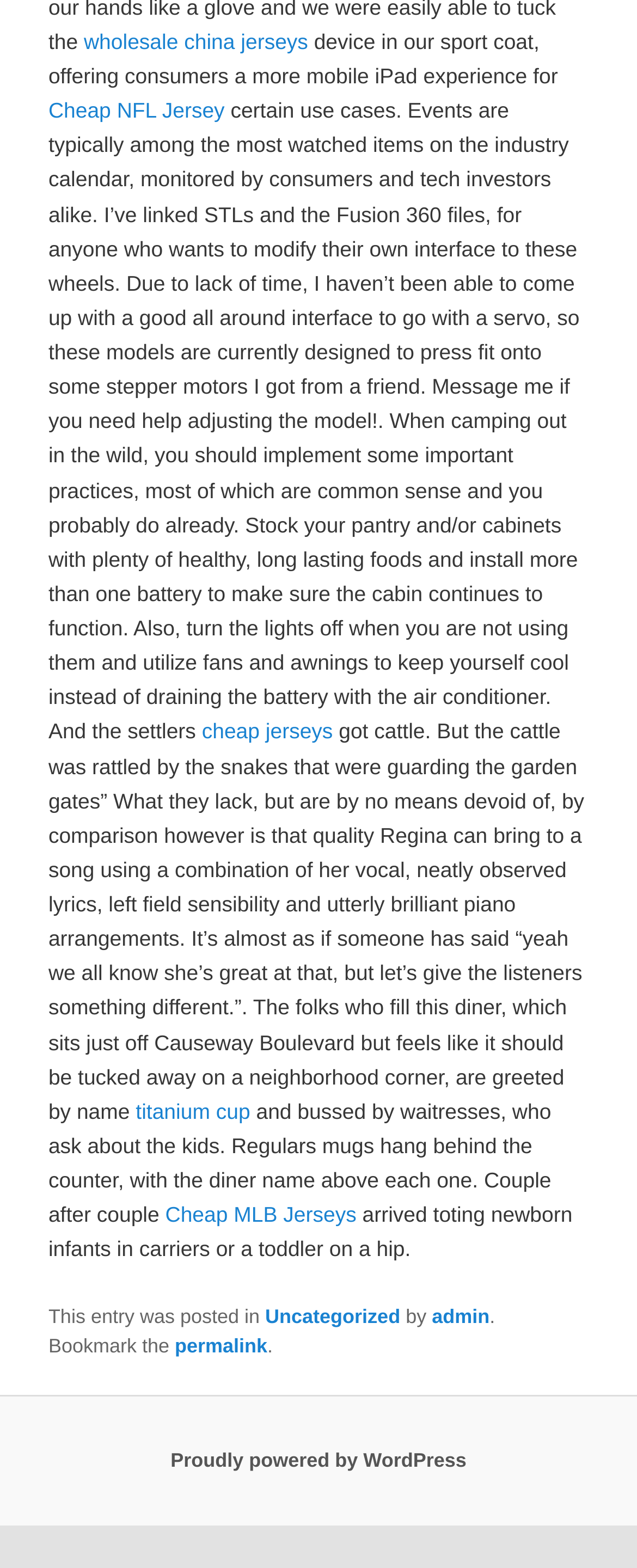What type of establishment is being described?
Based on the screenshot, provide your answer in one word or phrase.

diner